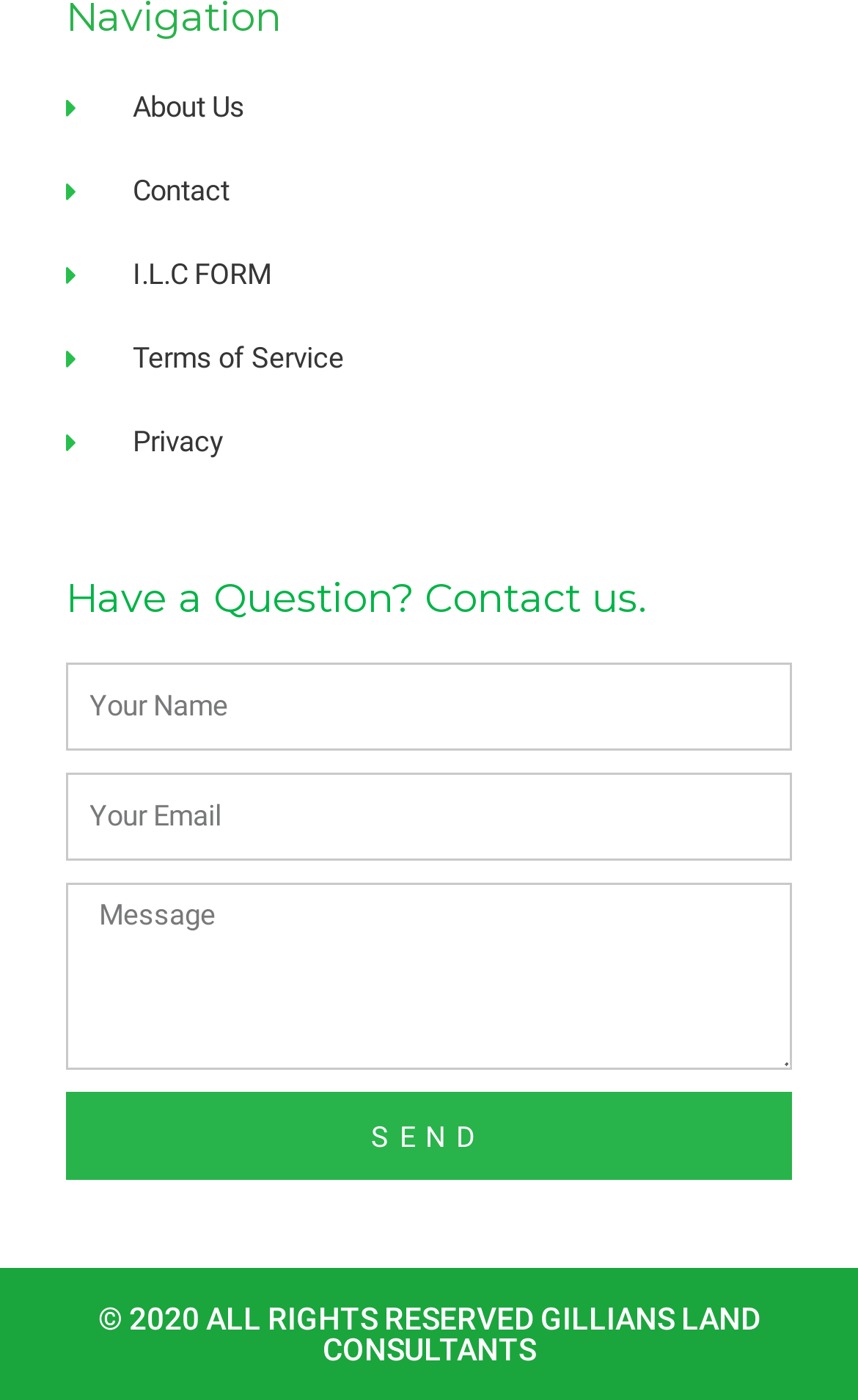Please locate the bounding box coordinates of the element that should be clicked to achieve the given instruction: "Click on 'here'".

None